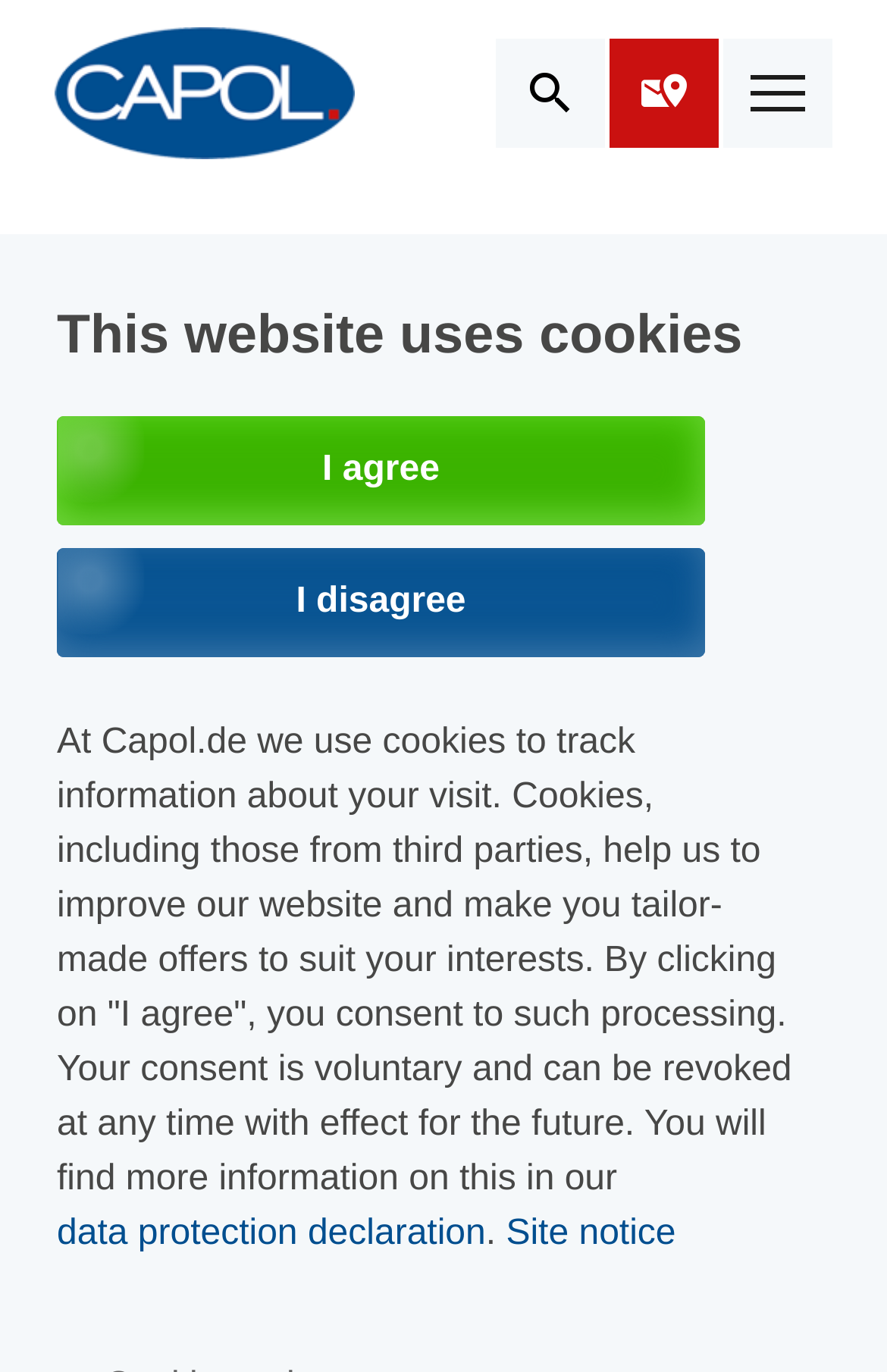Where is Capol GmbH based?
Examine the image and provide an in-depth answer to the question.

The answer can be found in the main text of the webpage, which states 'Elmshorn based Capol GmbH, a Business Unit of Freudenberg Chemical Specialities, SE & Co. KG (FCS), today announced to acquire Colarôme Inc., Saint Hubert, Canada with immediate effect.'